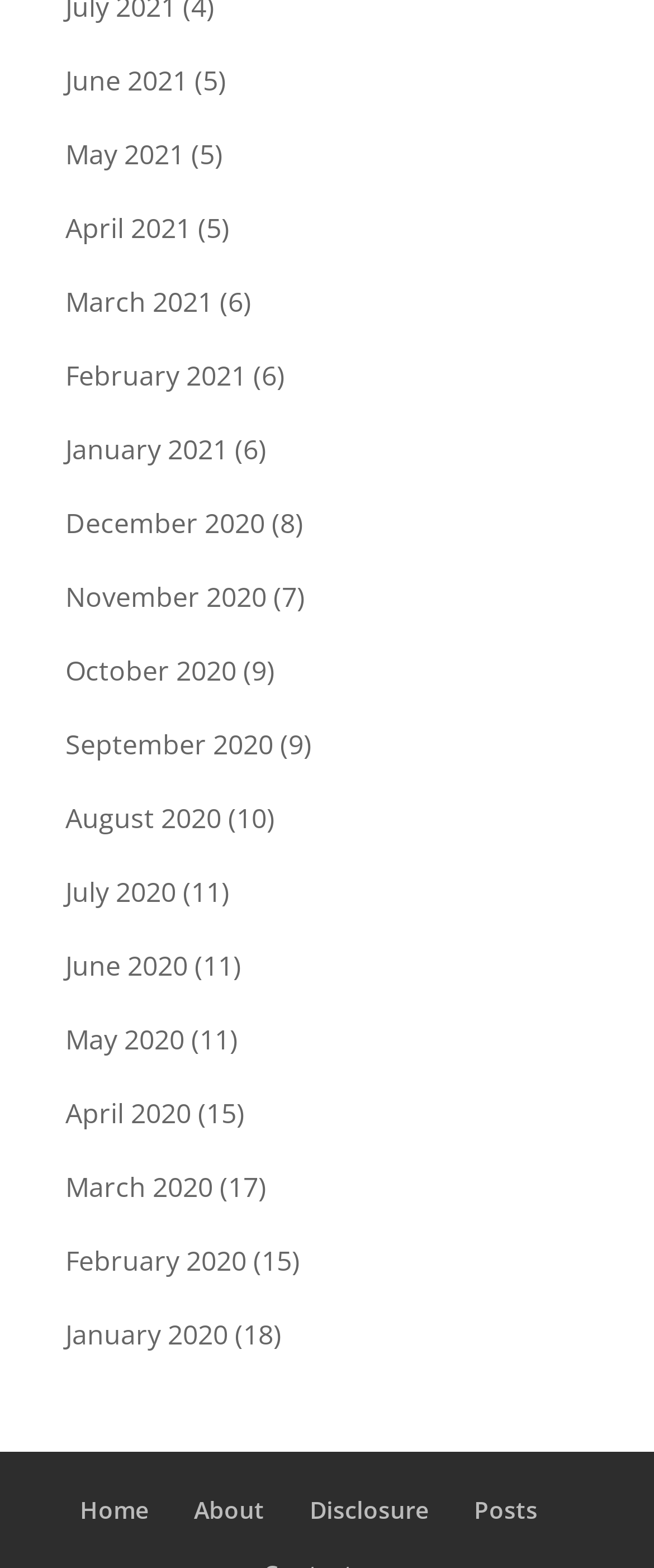Please determine the bounding box coordinates of the area that needs to be clicked to complete this task: 'Read About page'. The coordinates must be four float numbers between 0 and 1, formatted as [left, top, right, bottom].

[0.296, 0.953, 0.404, 0.973]